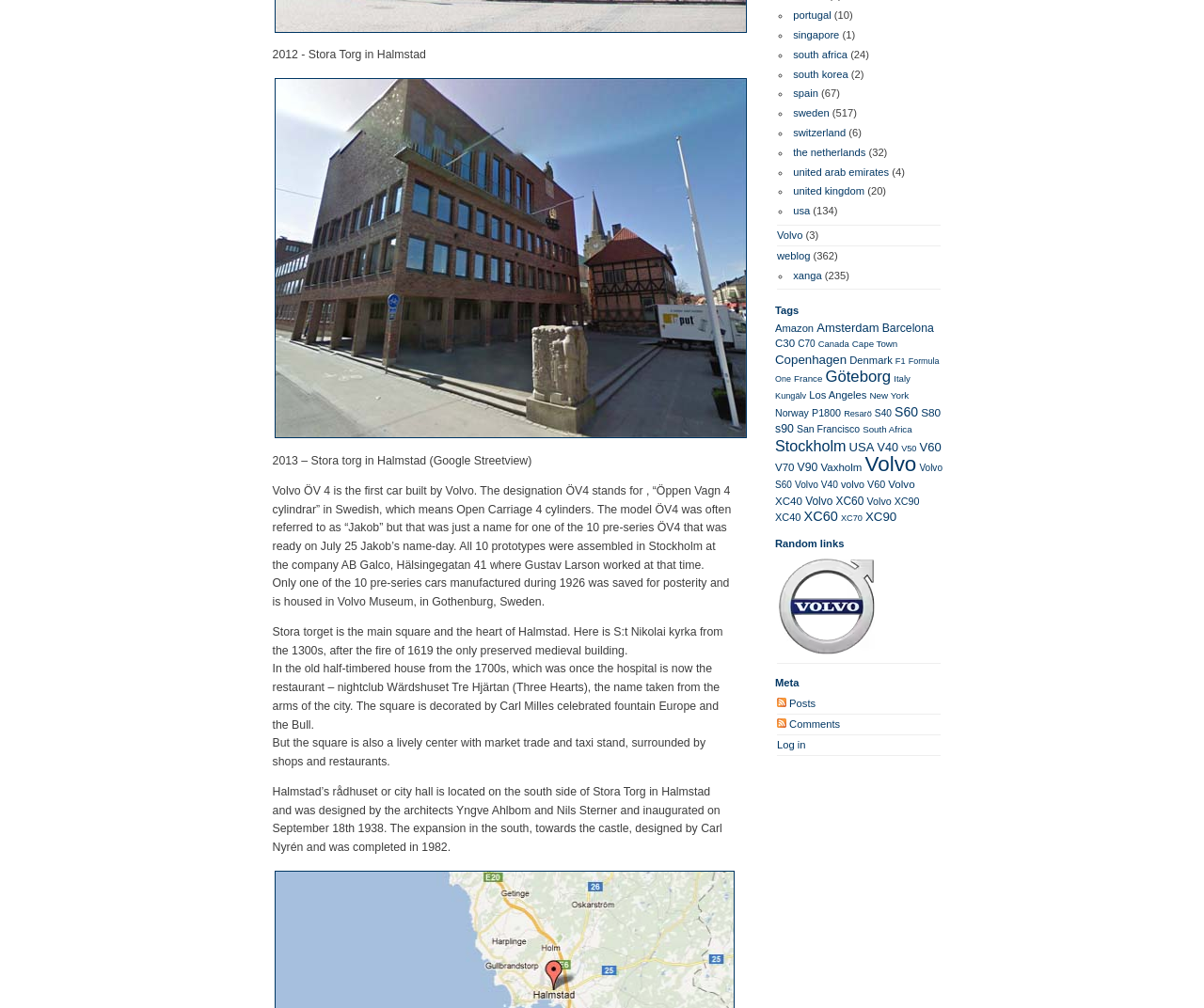Answer the question with a single word or phrase: 
How many items are related to 'Sweden' in the tag list?

517